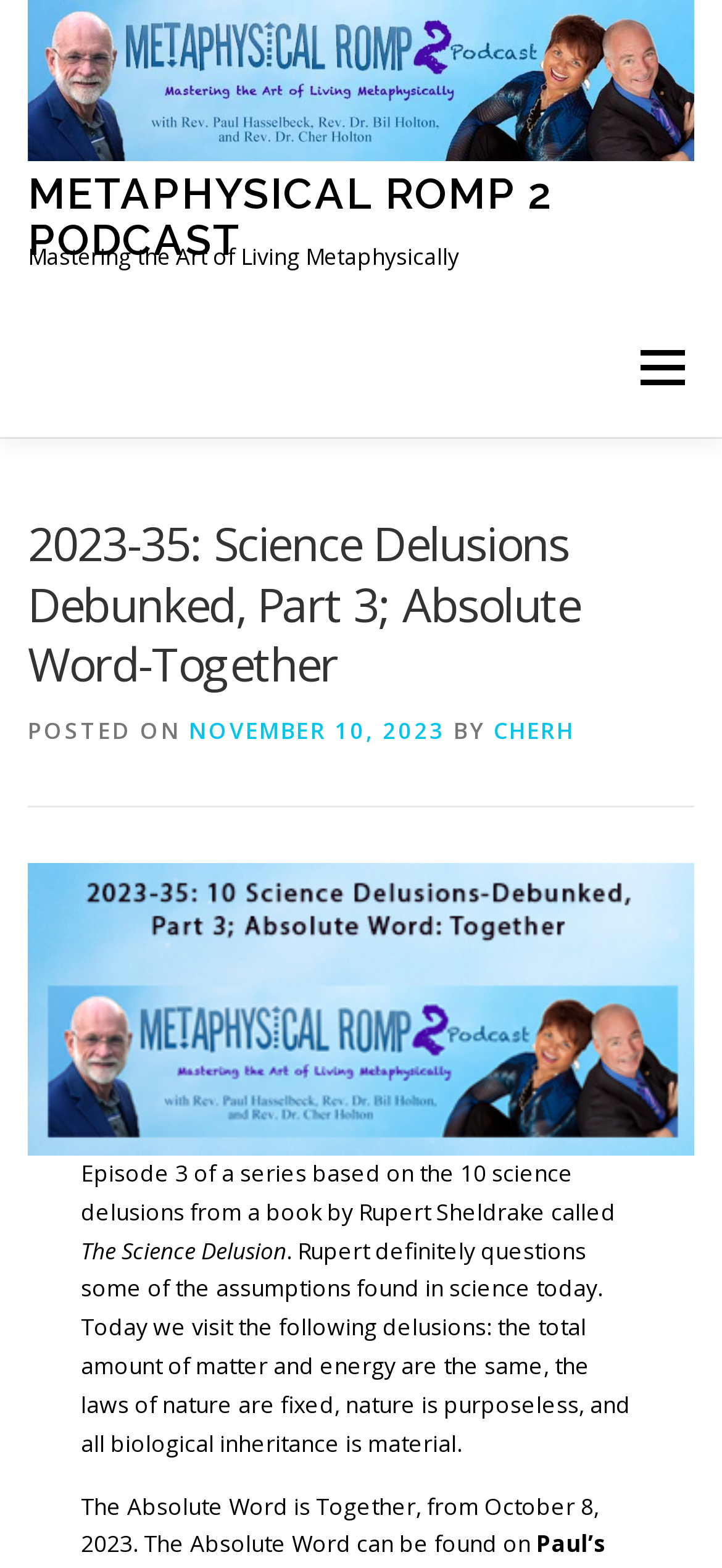Respond with a single word or phrase to the following question:
Who is the author of the book 'The Science Delusion'?

Rupert Sheldrake